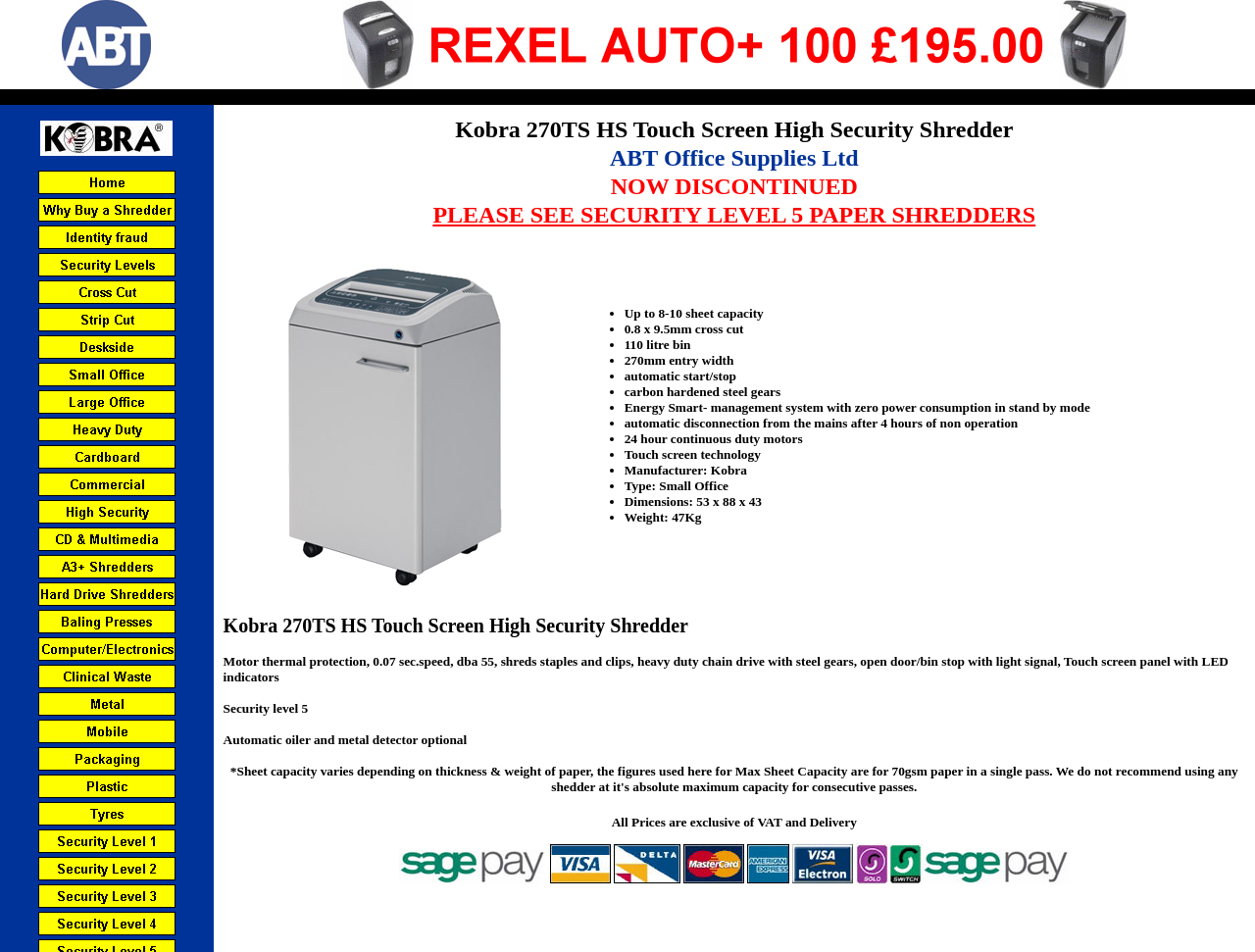What is the weight of the shredder?
Use the image to give a comprehensive and detailed response to the question.

The weight of the shredder can be found in the description of the product, which states 'Weight: 47Kg'.